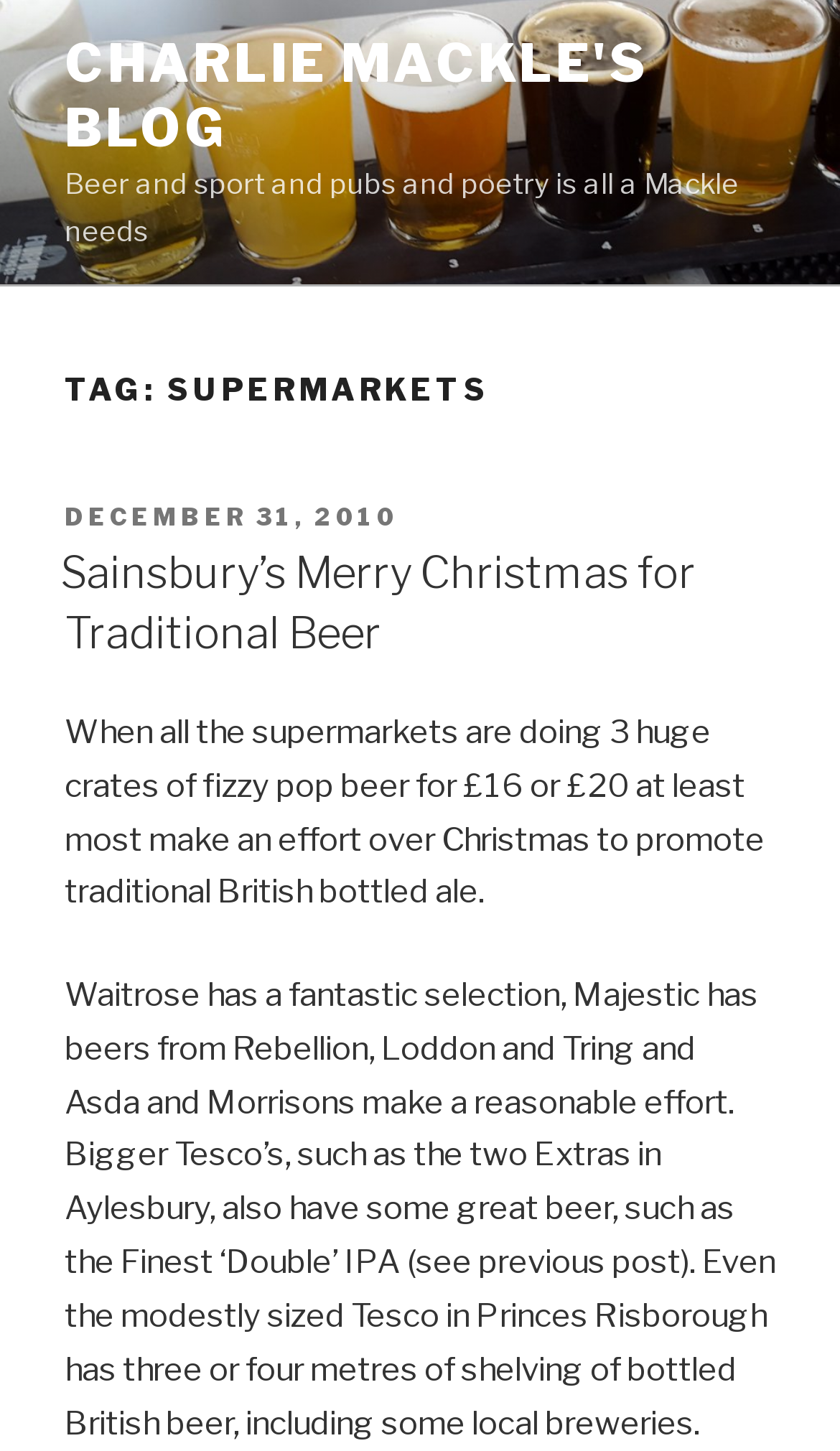How many meters of shelving of bottled British beer does the Tesco in Princes Risborough have?
Refer to the image and provide a concise answer in one word or phrase.

three or four